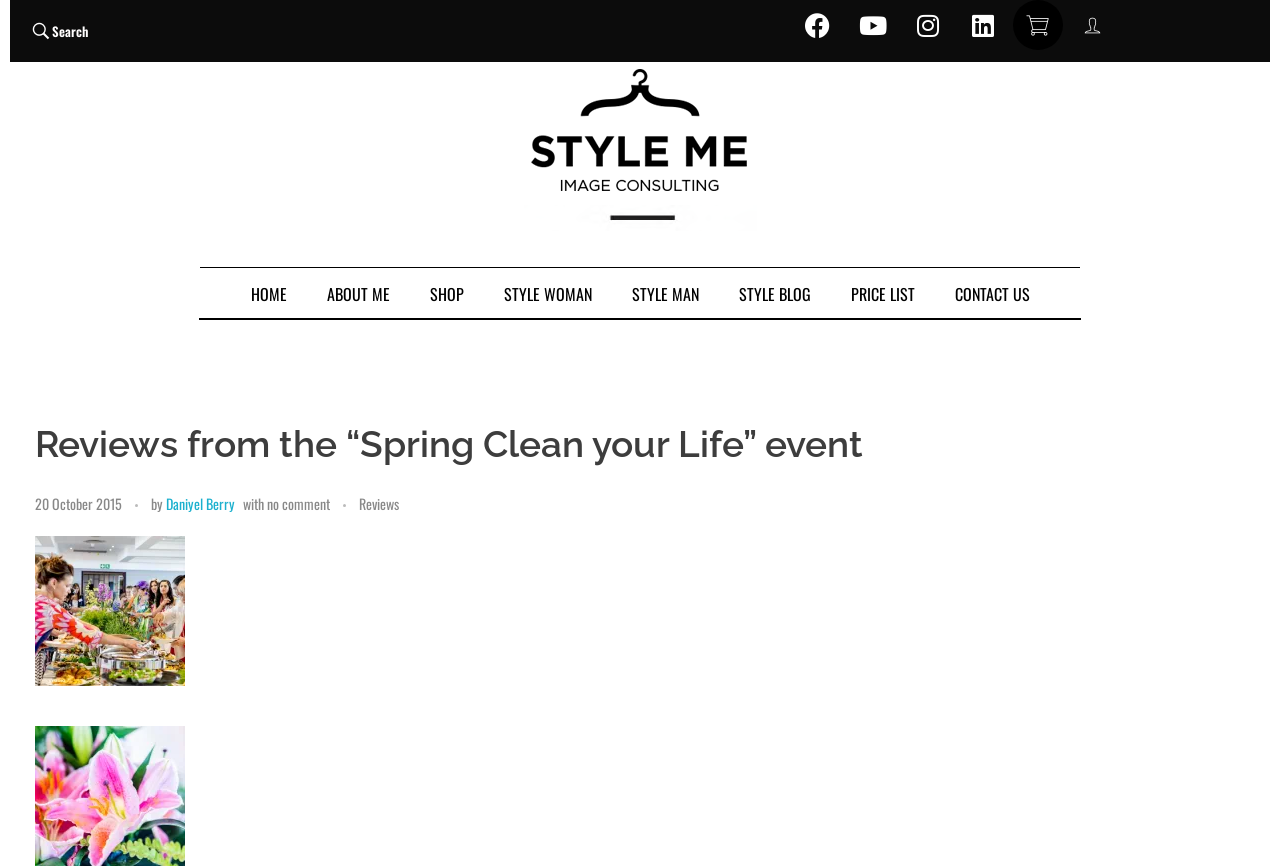Determine the bounding box for the HTML element described here: "parent_node: Hwang Yeong-chan". The coordinates should be given as [left, top, right, bottom] with each number being a float between 0 and 1.

None